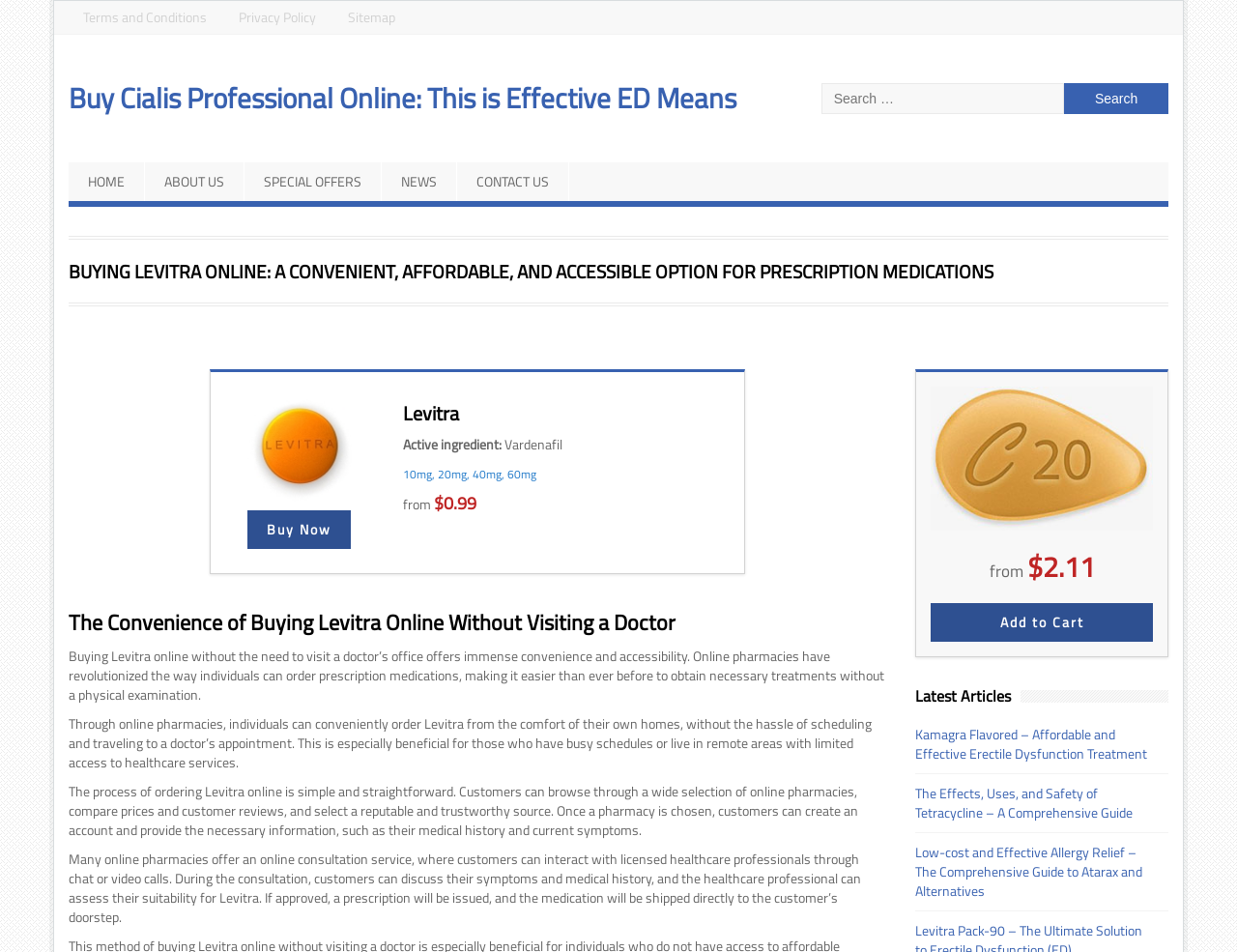Give a concise answer using only one word or phrase for this question:
What is the name of the medication on the webpage?

Levitra